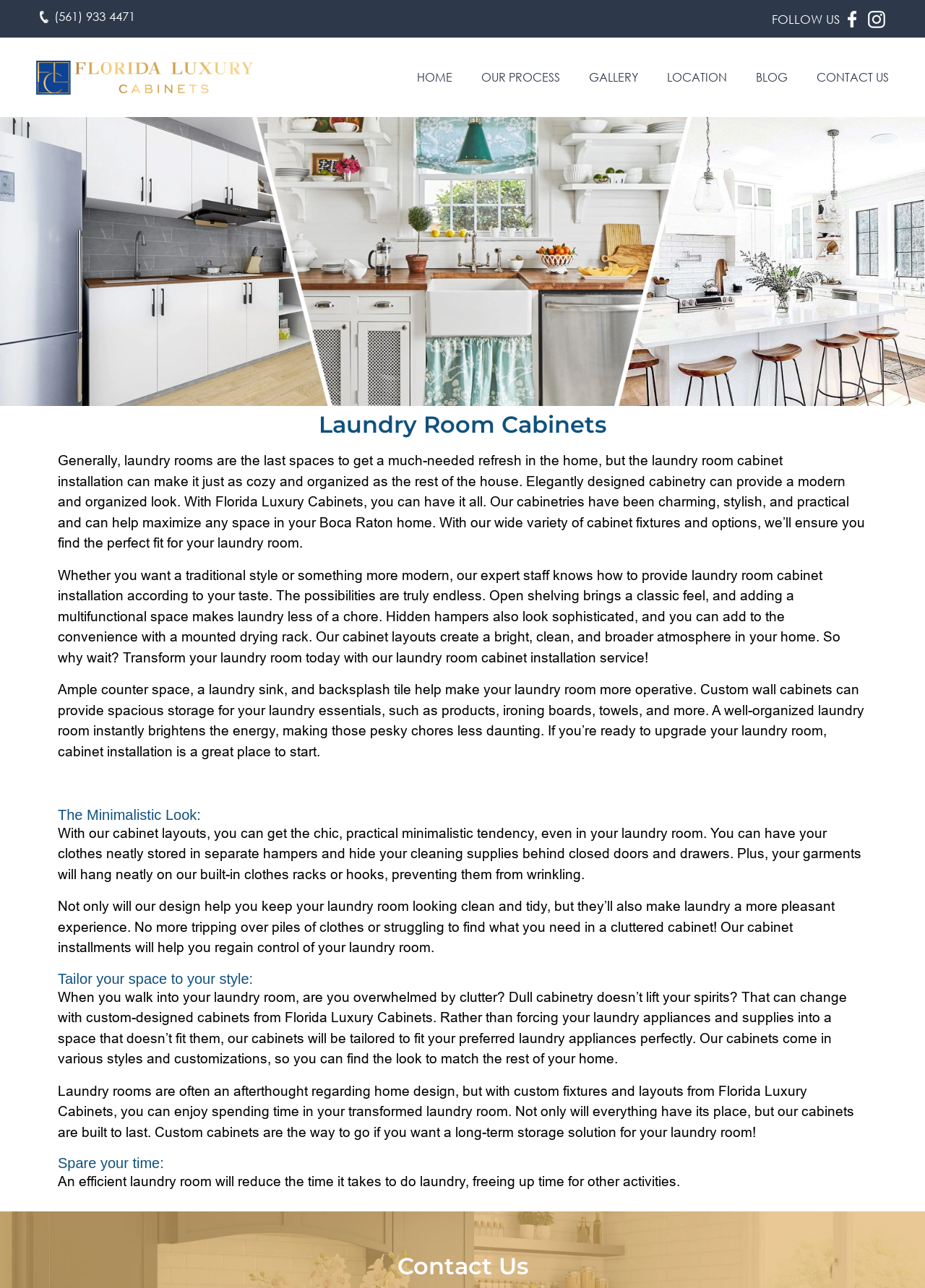Bounding box coordinates are to be given in the format (top-left x, top-left y, bottom-right x, bottom-right y). All values must be floating point numbers between 0 and 1. Provide the bounding box coordinate for the UI element described as: parent_node: FOLLOW US aria-label="facebook"

[0.908, 0.008, 0.934, 0.022]